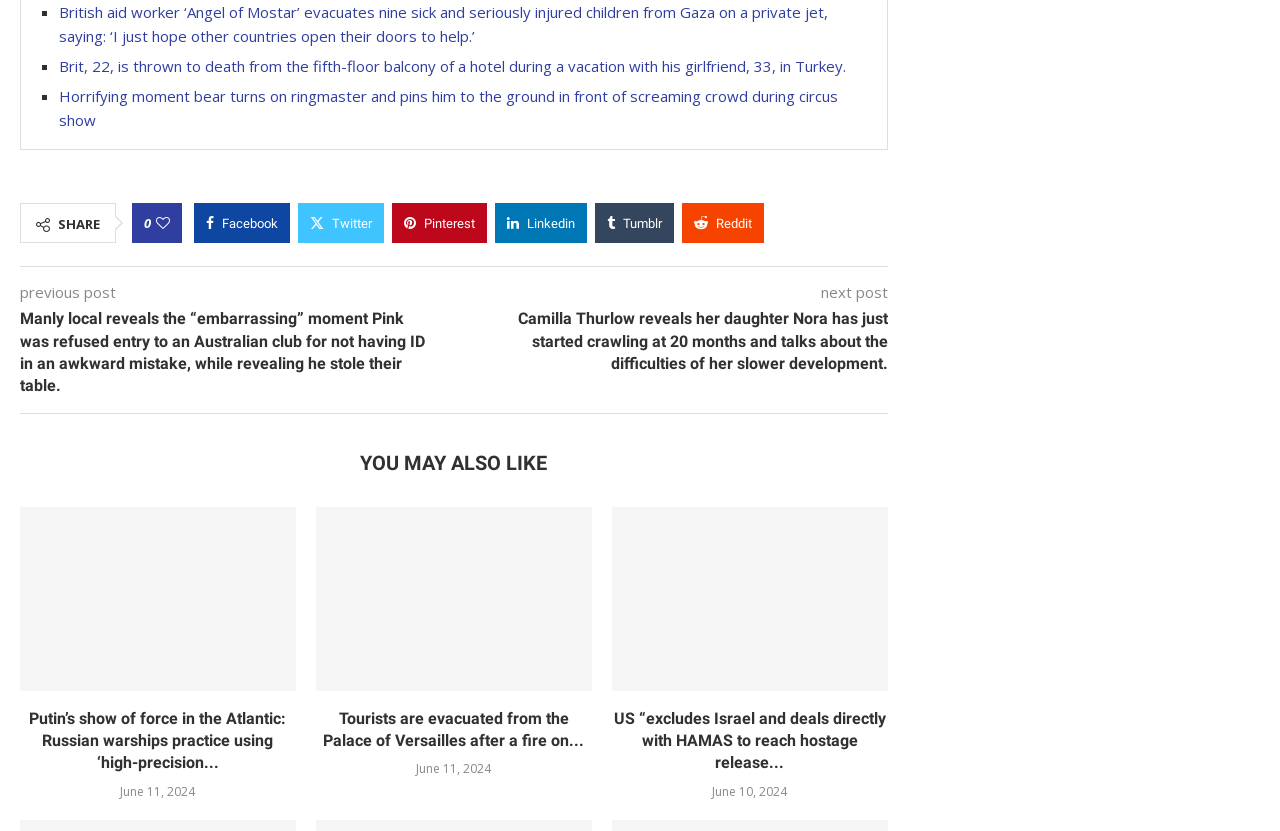What is the purpose of the buttons below the 'SHARE' text? Look at the image and give a one-word or short phrase answer.

Share on social media